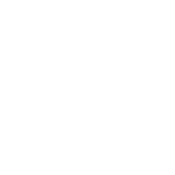Capture every detail in the image and describe it fully.

The image features the Torani Pistachio Syrup 750 mL bottle, renowned for its rich and earthy flavor reminiscent of toasted pistachio nuts. This versatile syrup is designed to enhance a variety of beverages, including creamy lattes, macchiatos, and cold brews, providing a warm sweetness to each drink. With a blend of pure cane sugar and natural flavors, it offers a delightful addition to both hot and cold coffee selections. Whether drizzled over desserts or mixed into beverages, this syrup is sure to be a favorite for nut lovers. Perfect for any occasion, the Torani Pistachio Syrup invites gourmet flavors into everyday coffee experiences.